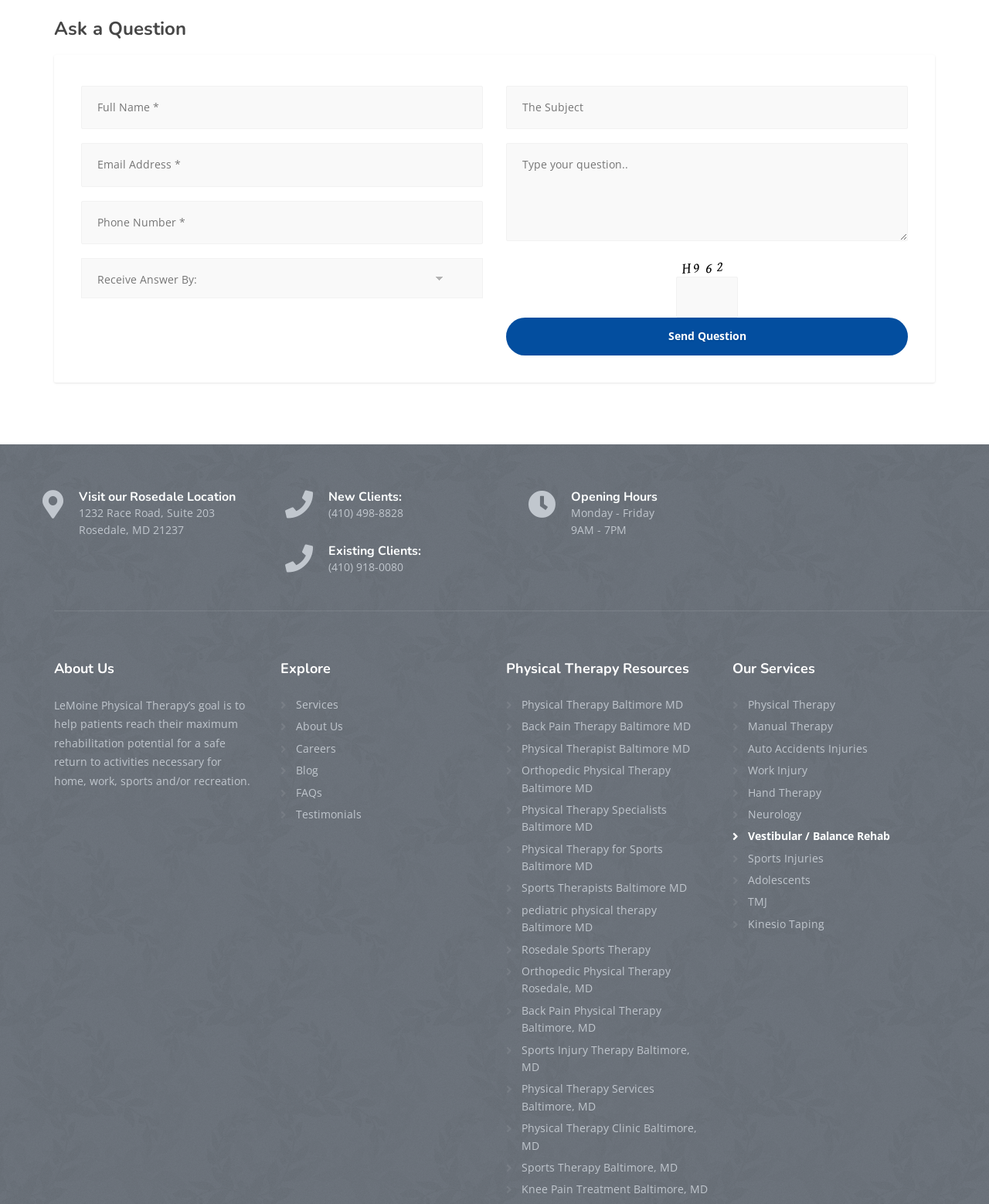Determine the bounding box coordinates of the area to click in order to meet this instruction: "Read About Us".

[0.055, 0.55, 0.26, 0.562]